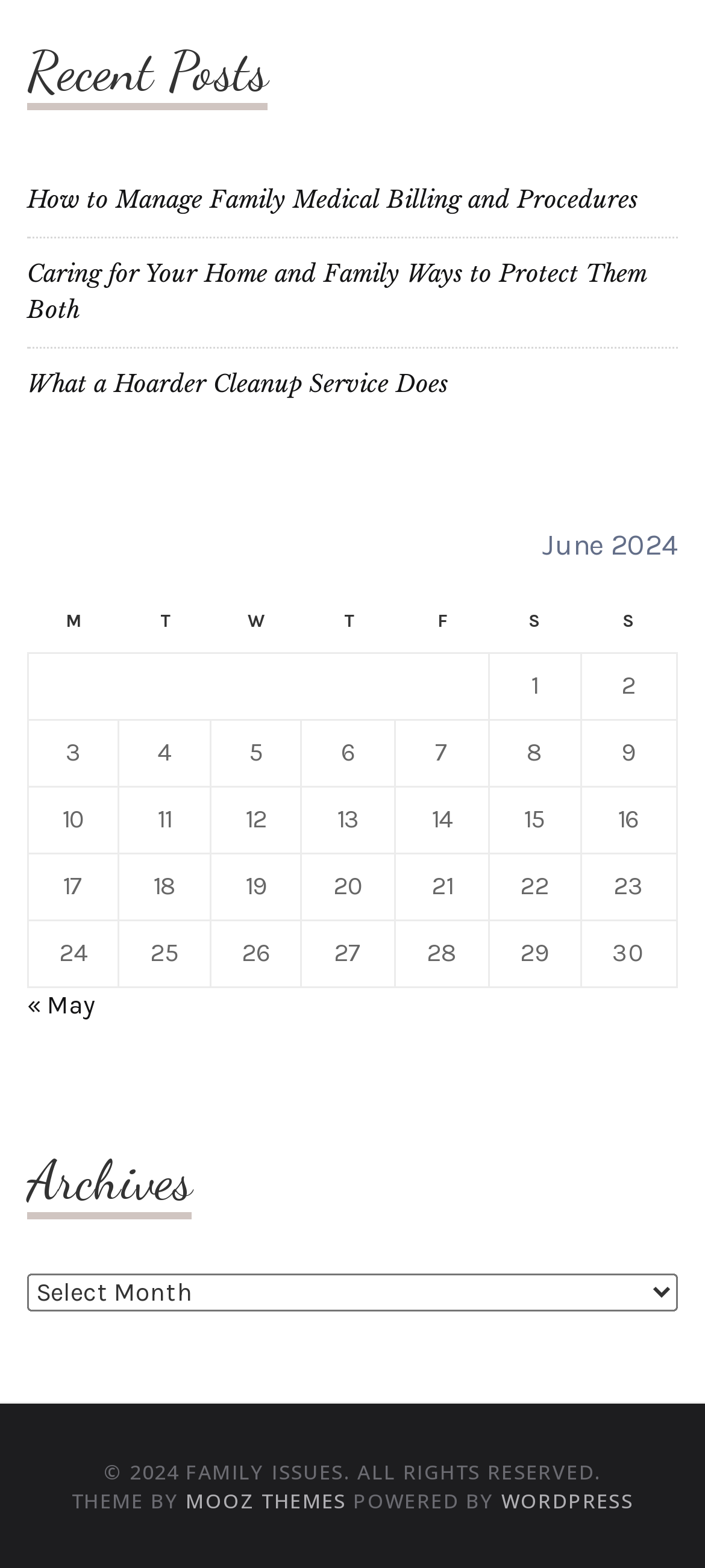Locate the bounding box coordinates of the area to click to fulfill this instruction: "View June 2024 calendar". The bounding box should be presented as four float numbers between 0 and 1, in the order [left, top, right, bottom].

[0.038, 0.314, 0.962, 0.63]